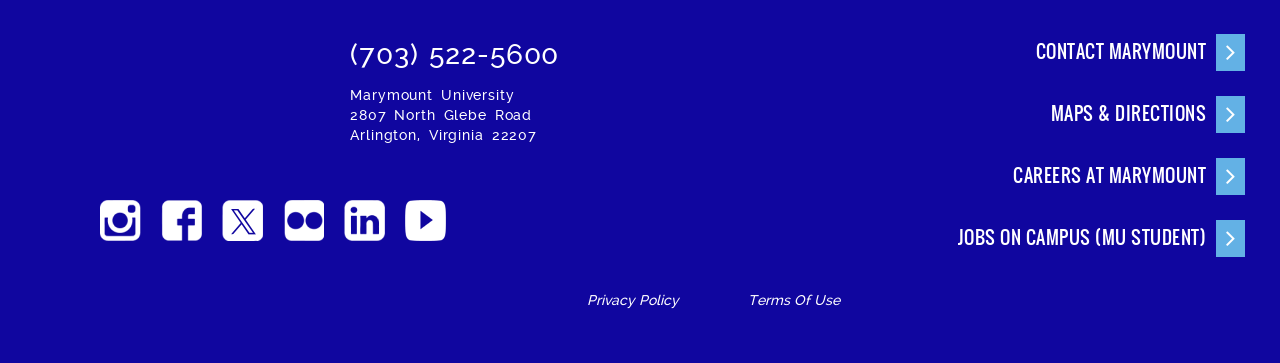Determine the coordinates of the bounding box that should be clicked to complete the instruction: "Explore career opportunities". The coordinates should be represented by four float numbers between 0 and 1: [left, top, right, bottom].

[0.671, 0.434, 0.973, 0.512]